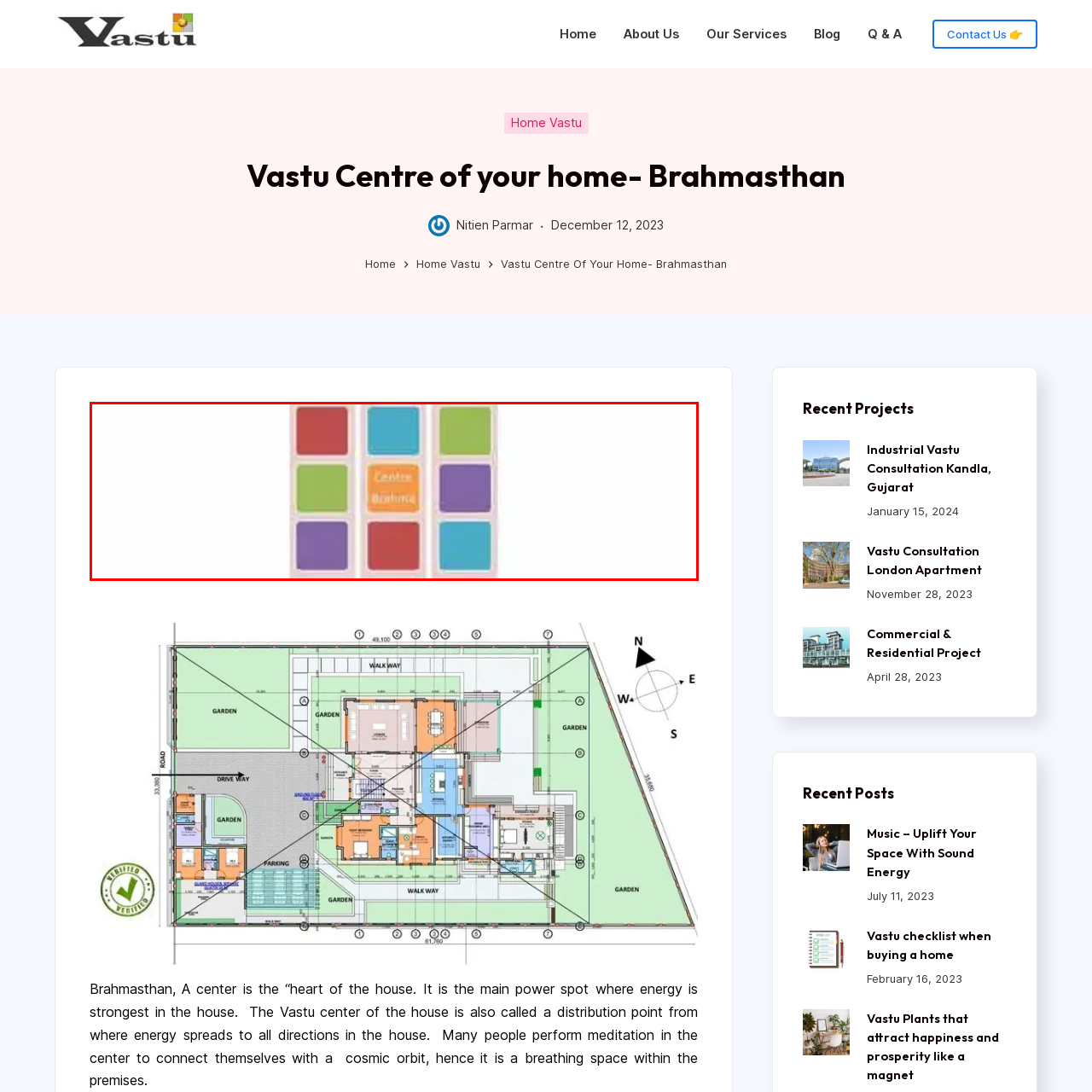Give an in-depth description of the scene depicted in the red-outlined box.

The image displays a visually engaging arrangement of colorful squares, emphasizing the vibrant and diverse palette associated with the concept of a "Brahmasthan," or the central space in a home as described in Vastu Shastra. In the center of the composition is a highlighted orange square bearing the text "Center of Brahmasthan," surrounded by squares in shades of green, blue, red, and purple. Each colored square represents different aspects of energy distribution and harmony within a living space, tying back to the principles of Vastu, which advocates for a balanced and effective flow of energy in the home. This visual serves to illustrate the important role of the Brahmasthan as the heart of one's living environment, where energy is believed to be most potent.